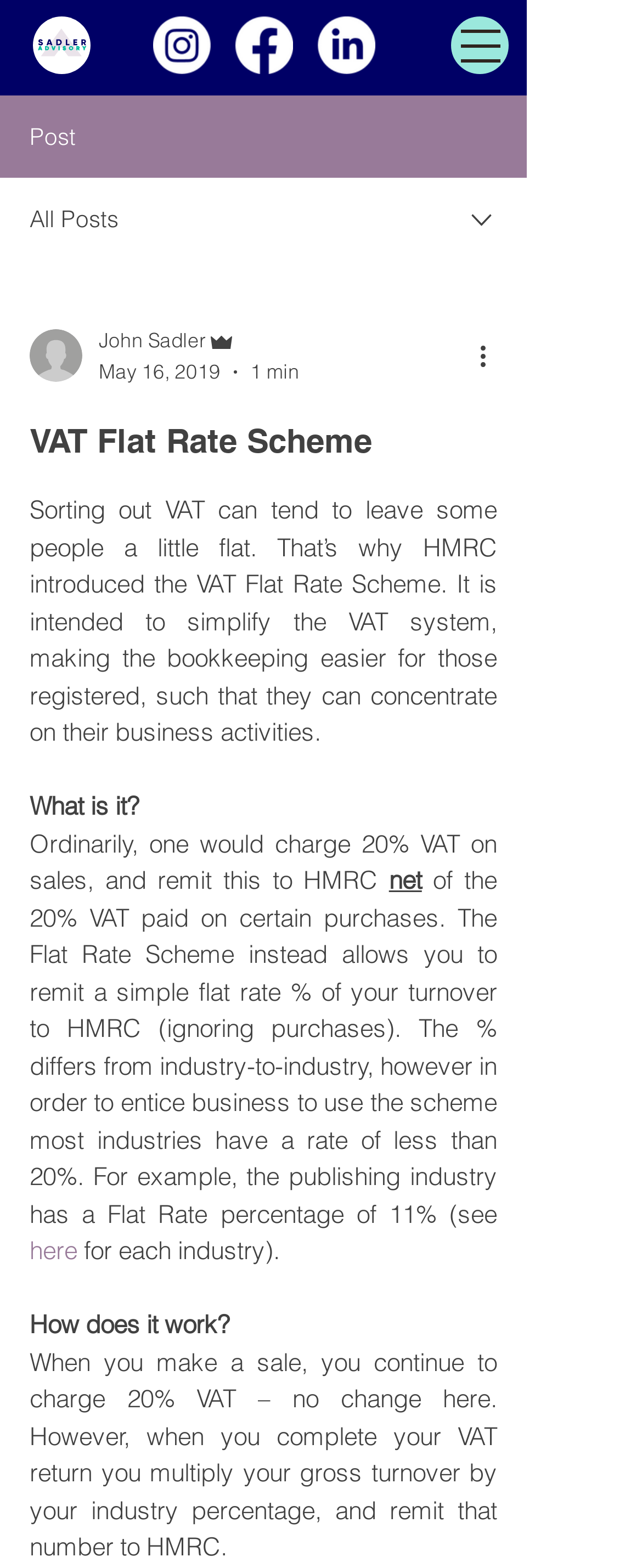Please give a short response to the question using one word or a phrase:
What is the Flat Rate percentage for the publishing industry?

11%